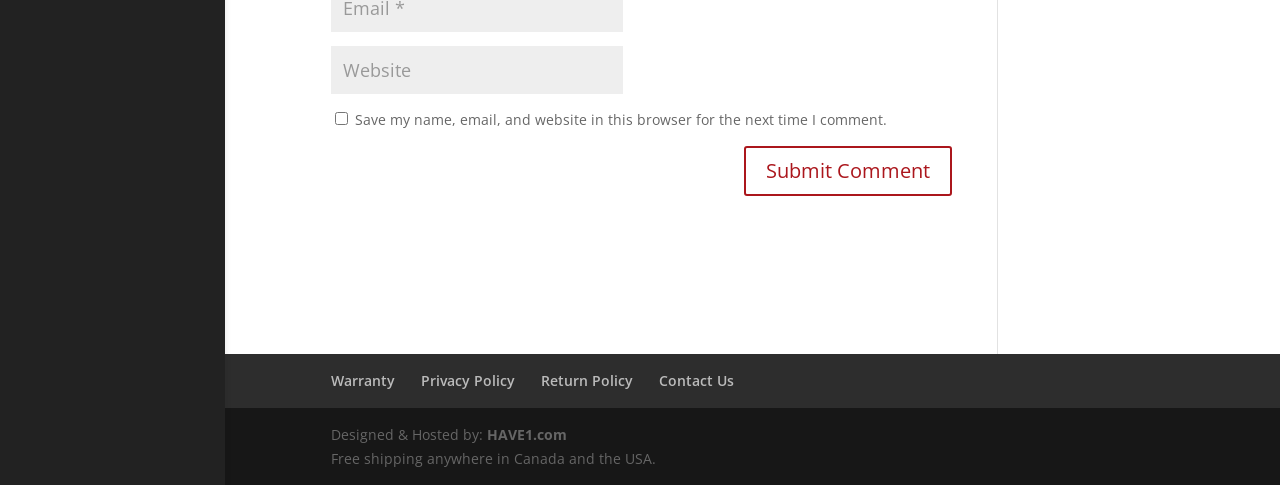Use a single word or phrase to answer the question: What is the purpose of the checkbox?

Save comment information